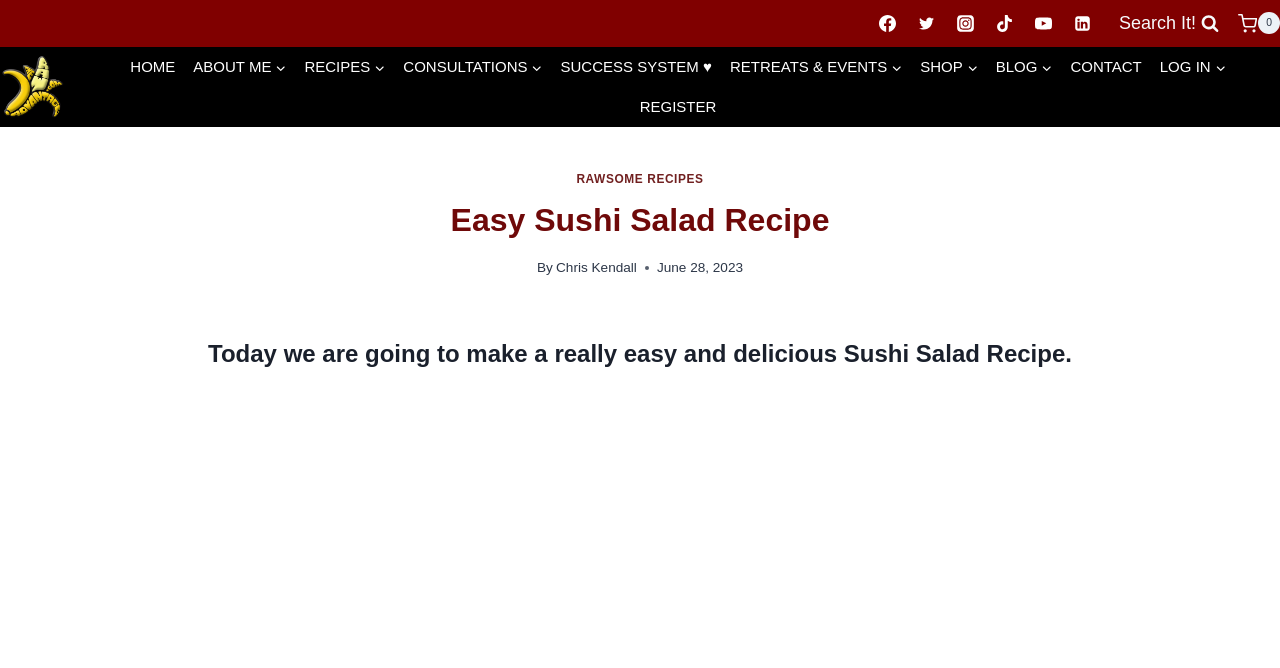Locate the bounding box coordinates of the clickable region to complete the following instruction: "Go to Facebook."

[0.68, 0.01, 0.707, 0.06]